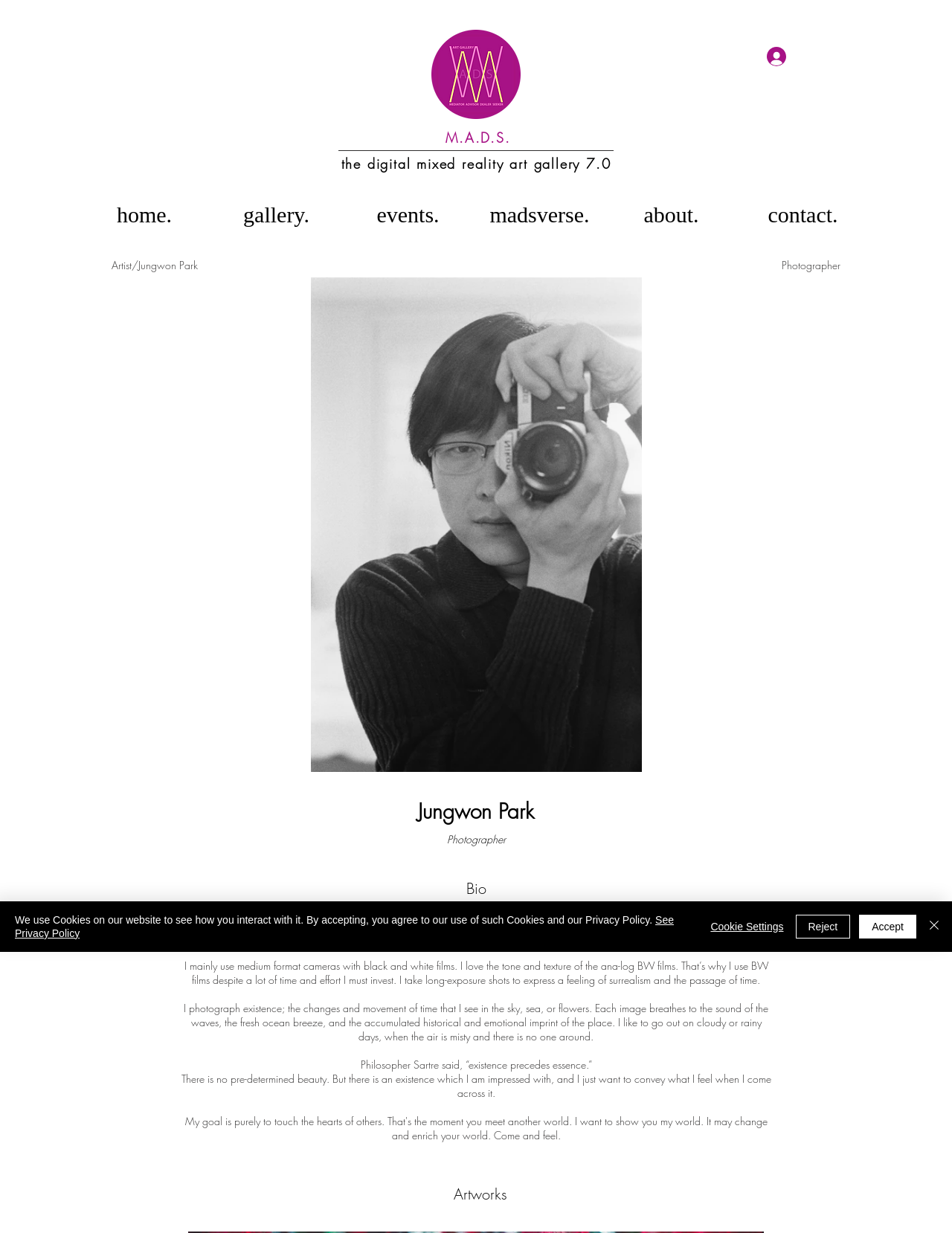Provide a short answer to the following question with just one word or phrase: What is the location of the artist's life?

Busan, South Korea